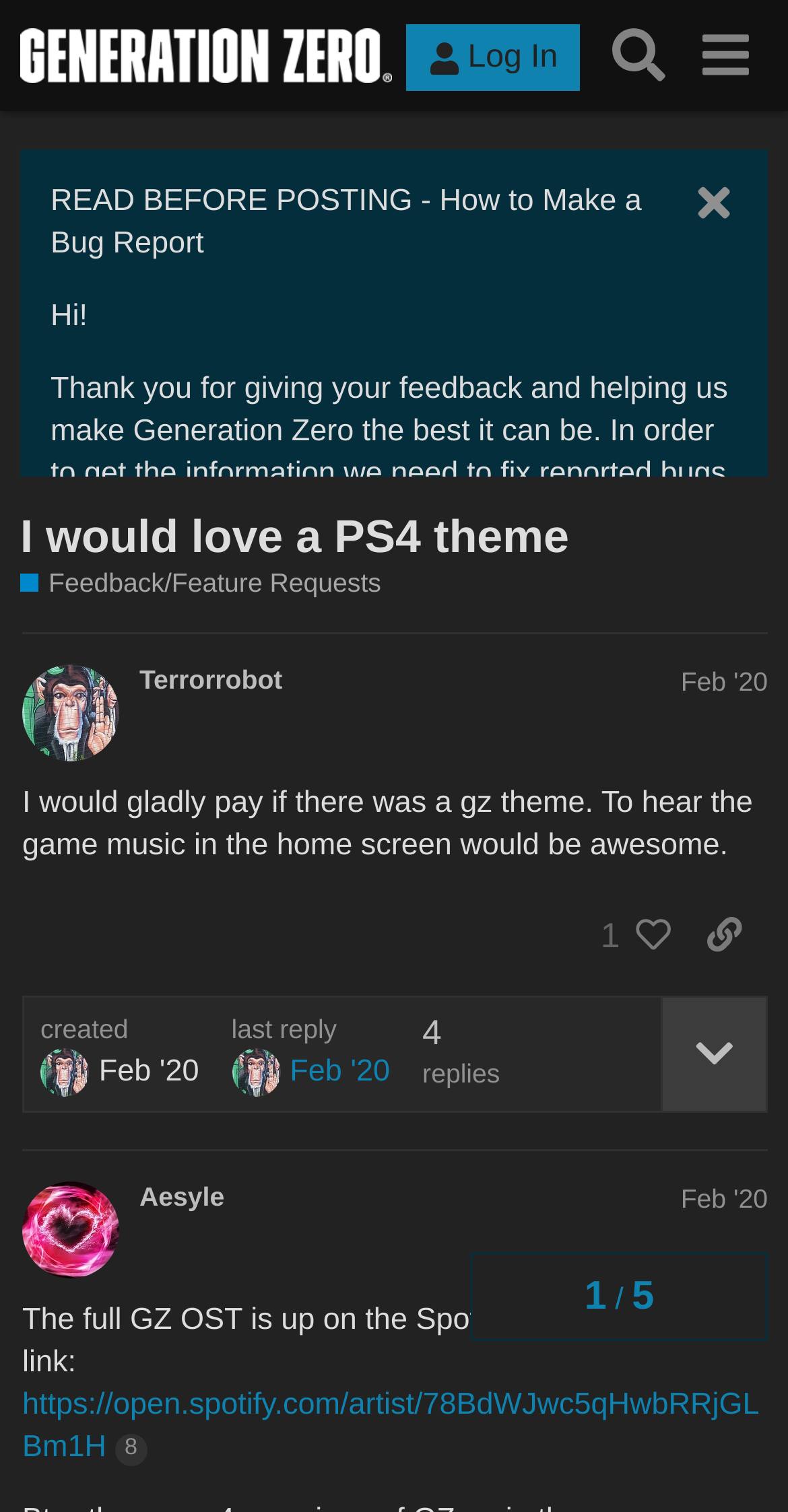Pinpoint the bounding box coordinates of the clickable area needed to execute the instruction: "Search for topics". The coordinates should be specified as four float numbers between 0 and 1, i.e., [left, top, right, bottom].

[0.755, 0.008, 0.865, 0.065]